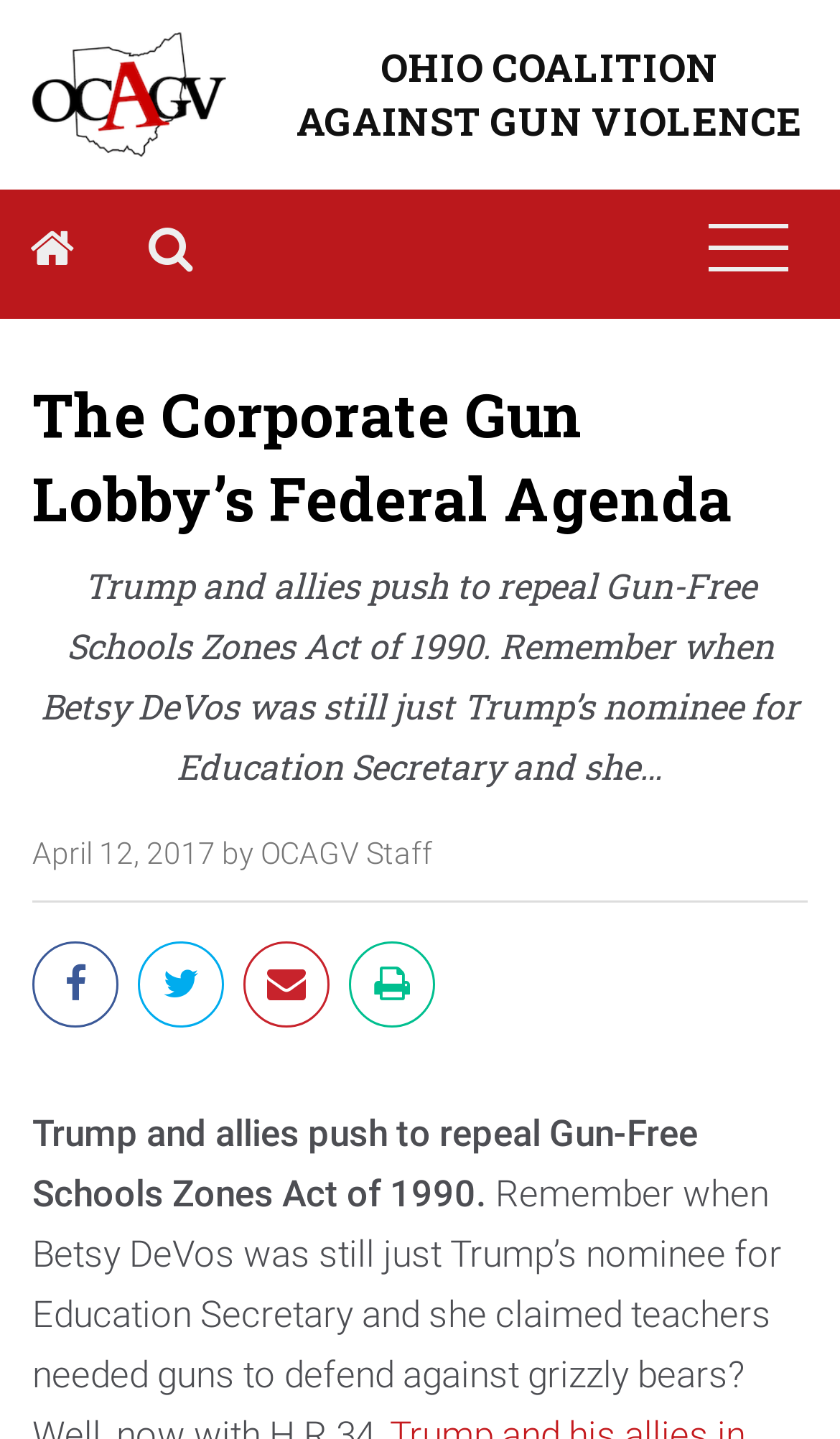Please give a concise answer to this question using a single word or phrase: 
What is the name of the organization?

Ohio Coalition Against Gun Violence